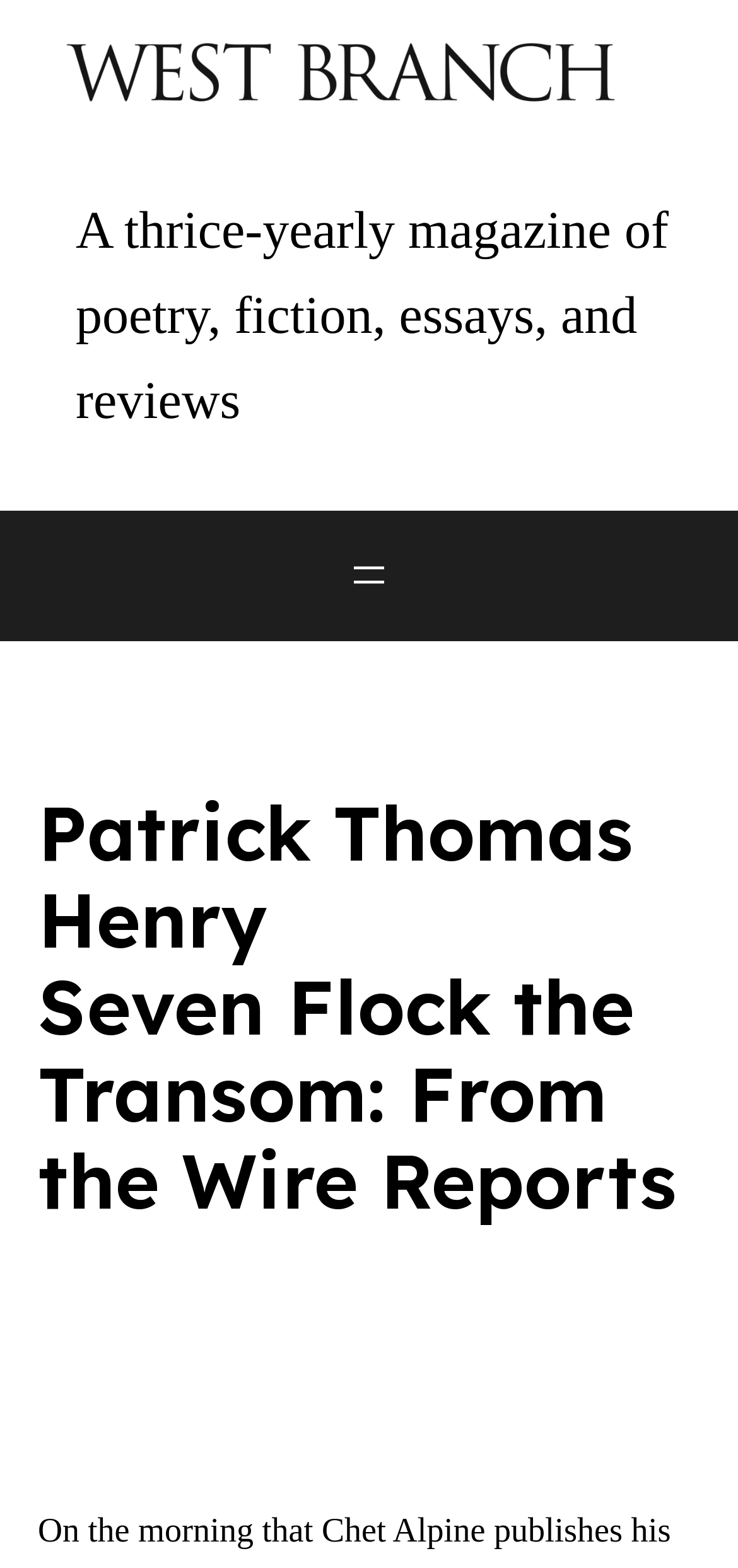Extract the heading text from the webpage.

Patrick Thomas Henry
Seven Flock the Transom: From the Wire Reports